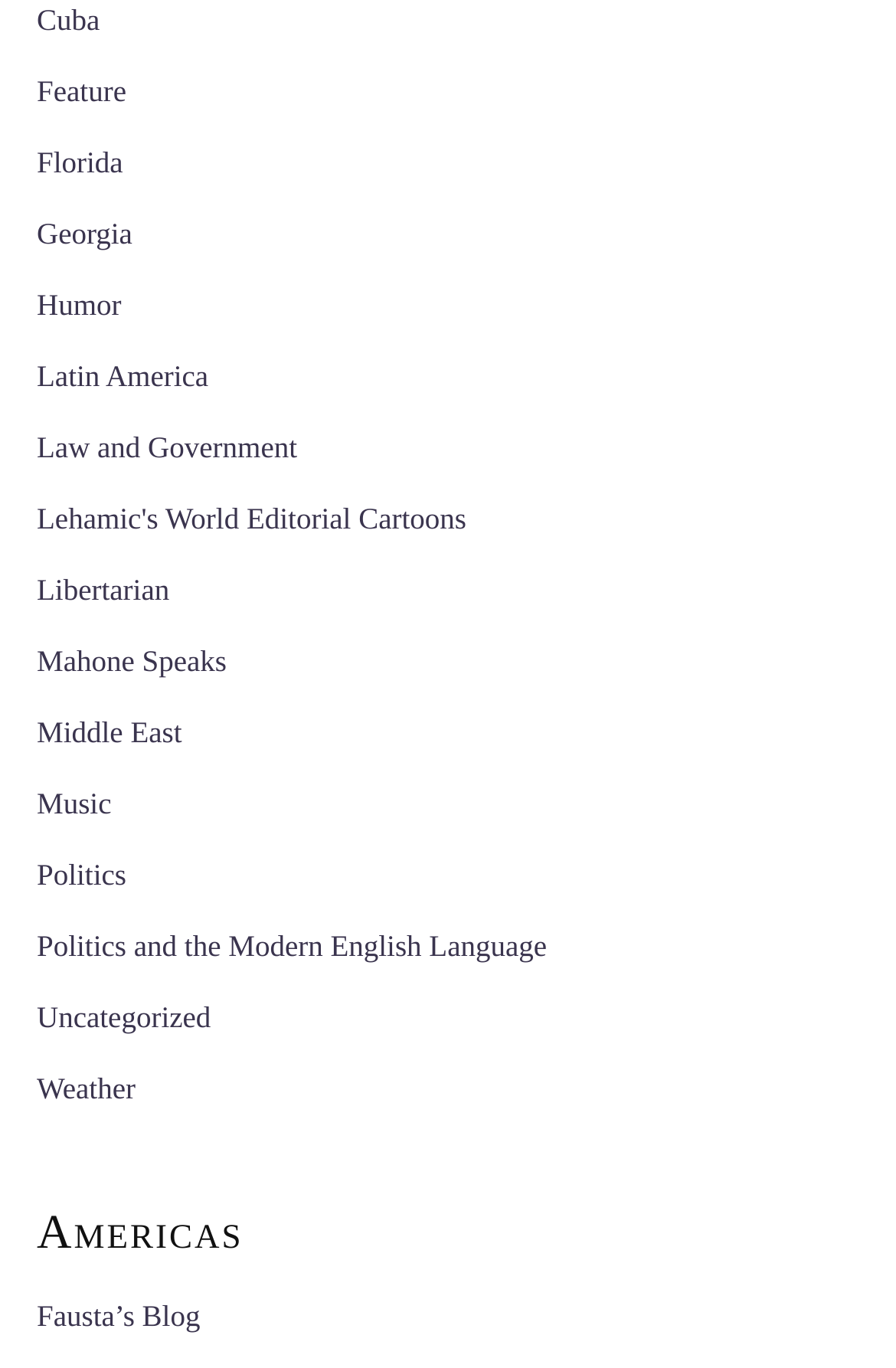Can you specify the bounding box coordinates of the area that needs to be clicked to fulfill the following instruction: "Go to Facebook page"?

None